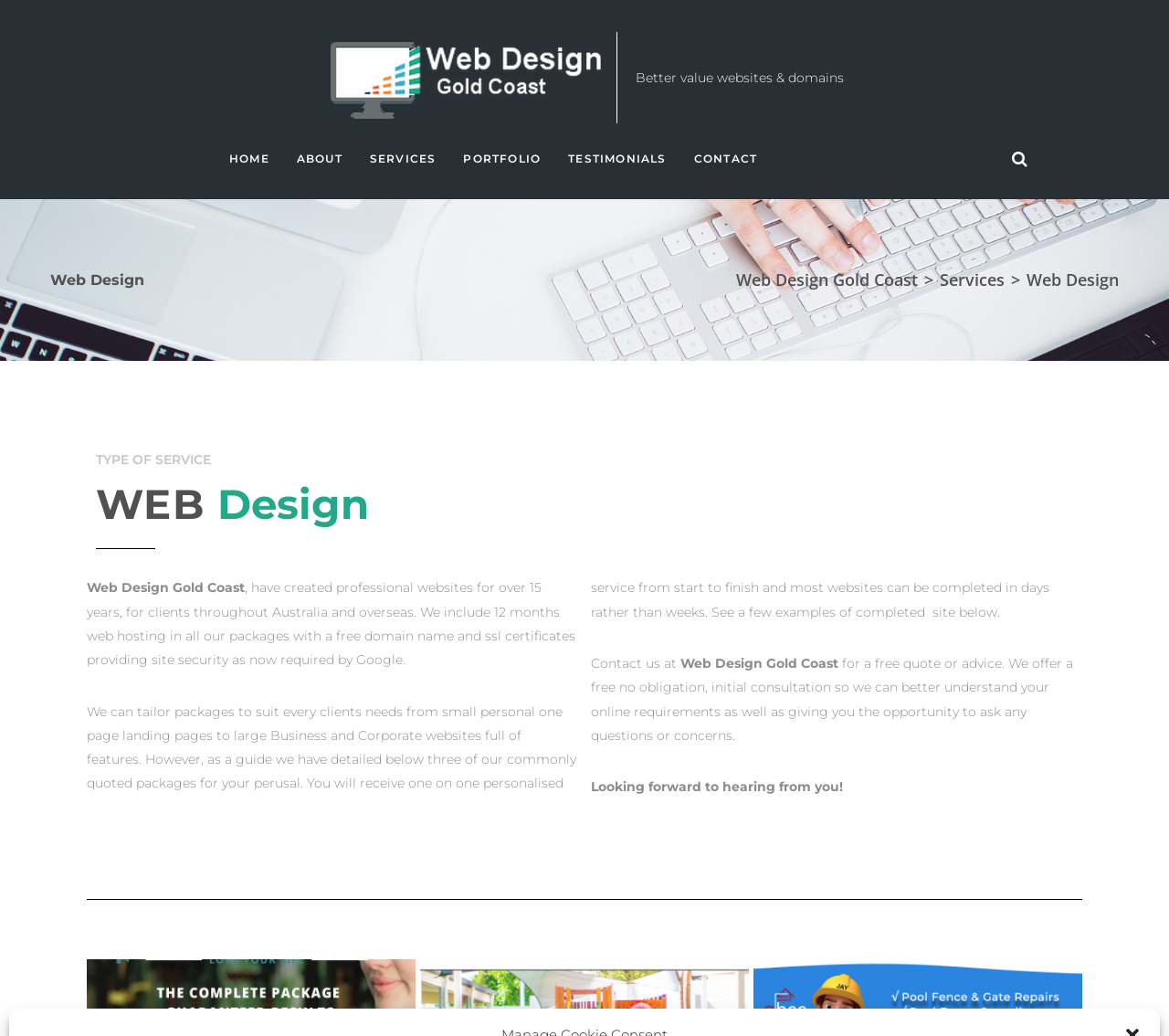How can clients get a free quote or advice?
Kindly offer a comprehensive and detailed response to the question.

The static text element suggests that clients can contact the company for a free quote or advice, and also offers a free no-obligation initial consultation to better understand their online requirements.